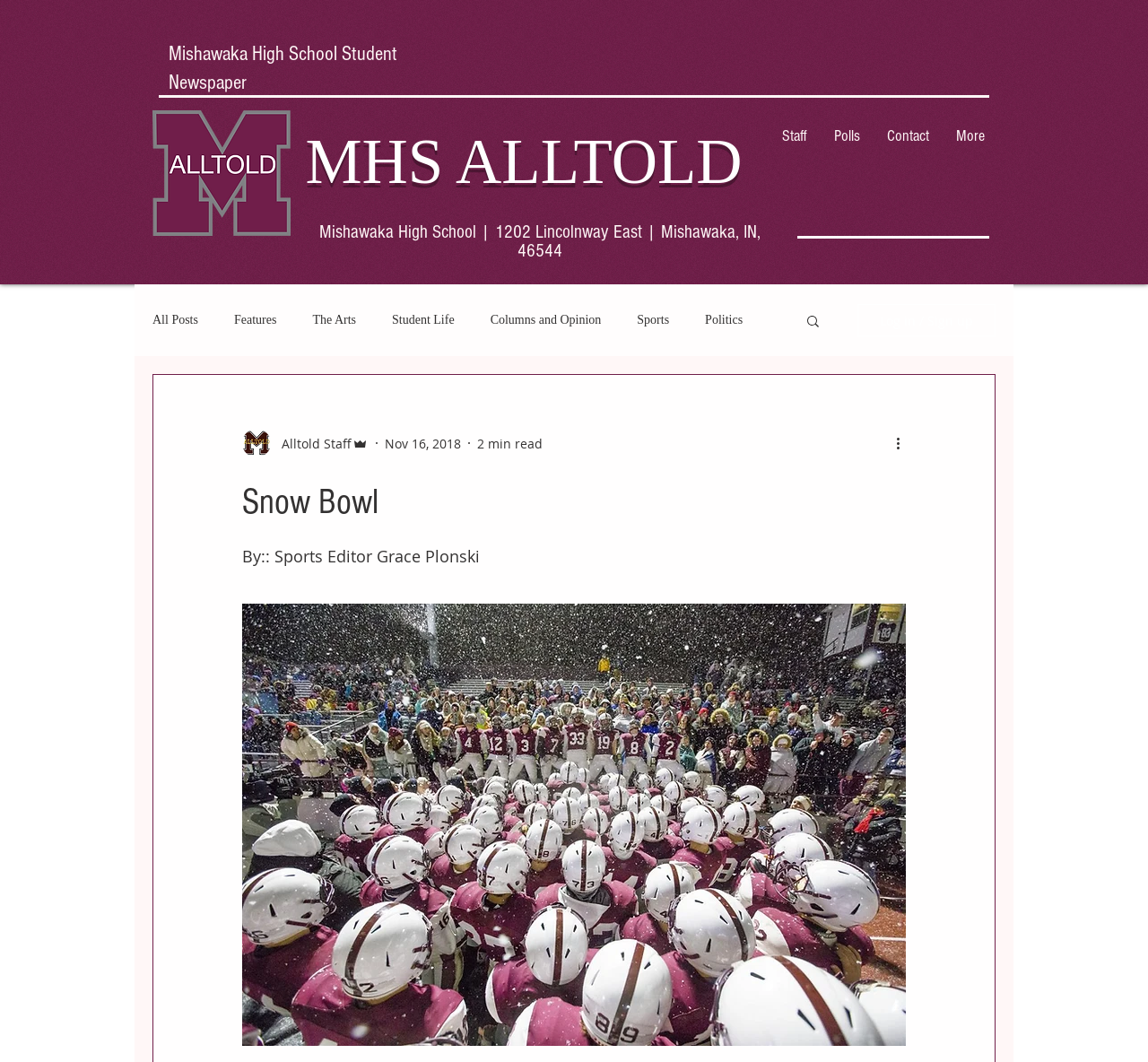Use a single word or phrase to answer the question: 
What is the name of the high school?

Mishawaka High School